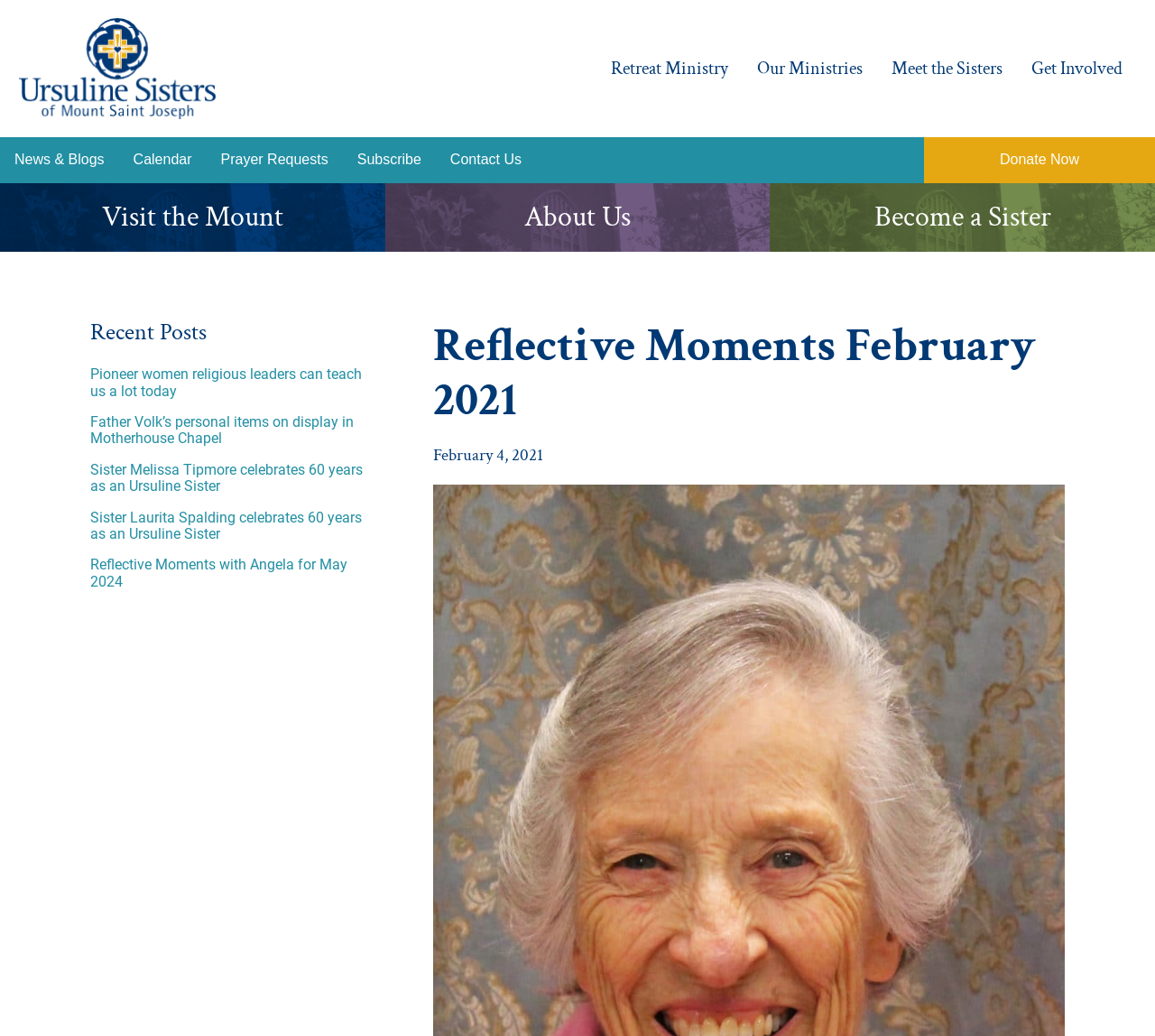What is the category of the link 'Pioneer women religious leaders can teach us a lot today'?
Using the visual information from the image, give a one-word or short-phrase answer.

Recent Posts